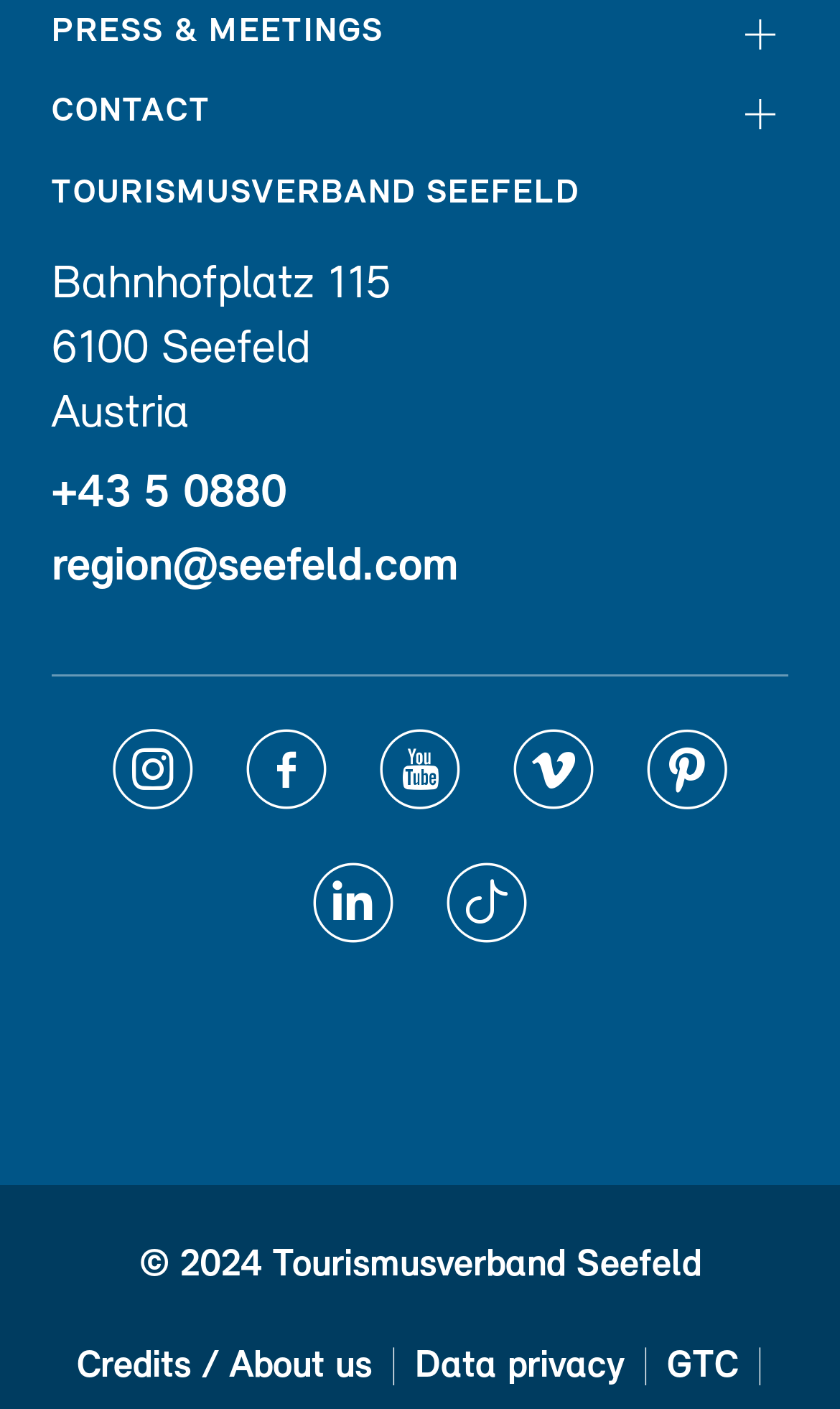Using the description: "Press & Meetings", determine the UI element's bounding box coordinates. Ensure the coordinates are in the format of four float numbers between 0 and 1, i.e., [left, top, right, bottom].

[0.062, 0.006, 0.938, 0.042]